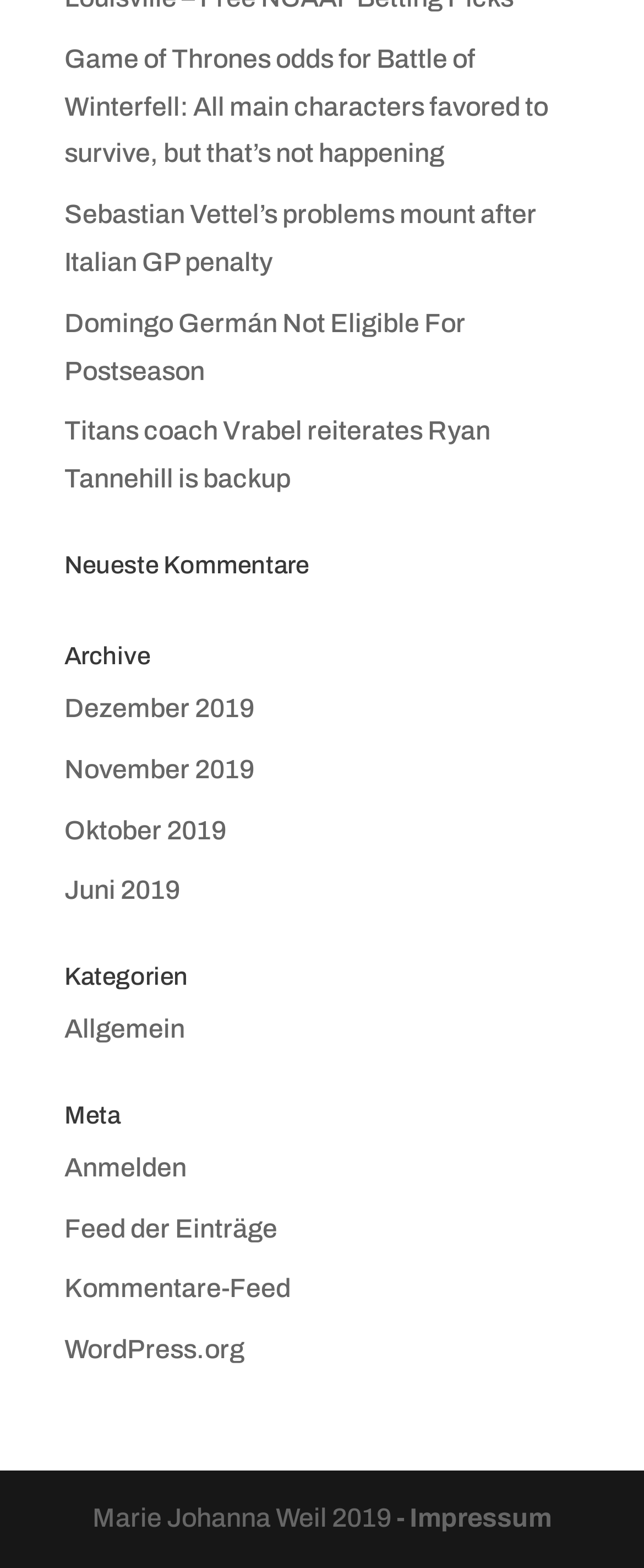Identify the bounding box for the UI element specified in this description: "November 2019". The coordinates must be four float numbers between 0 and 1, formatted as [left, top, right, bottom].

[0.1, 0.481, 0.395, 0.499]